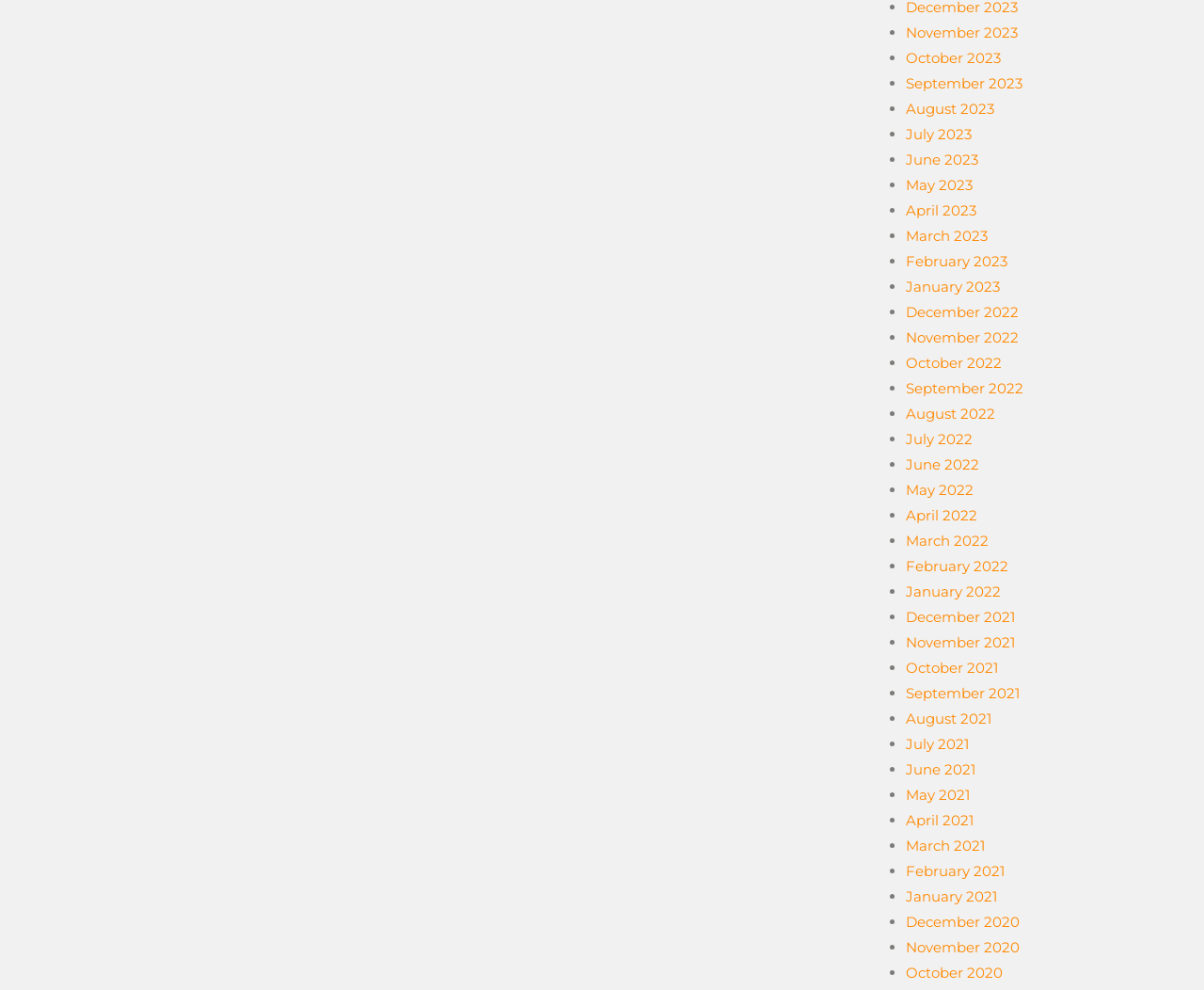Find the bounding box coordinates of the clickable element required to execute the following instruction: "View July 2023". Provide the coordinates as four float numbers between 0 and 1, i.e., [left, top, right, bottom].

[0.752, 0.127, 0.807, 0.145]